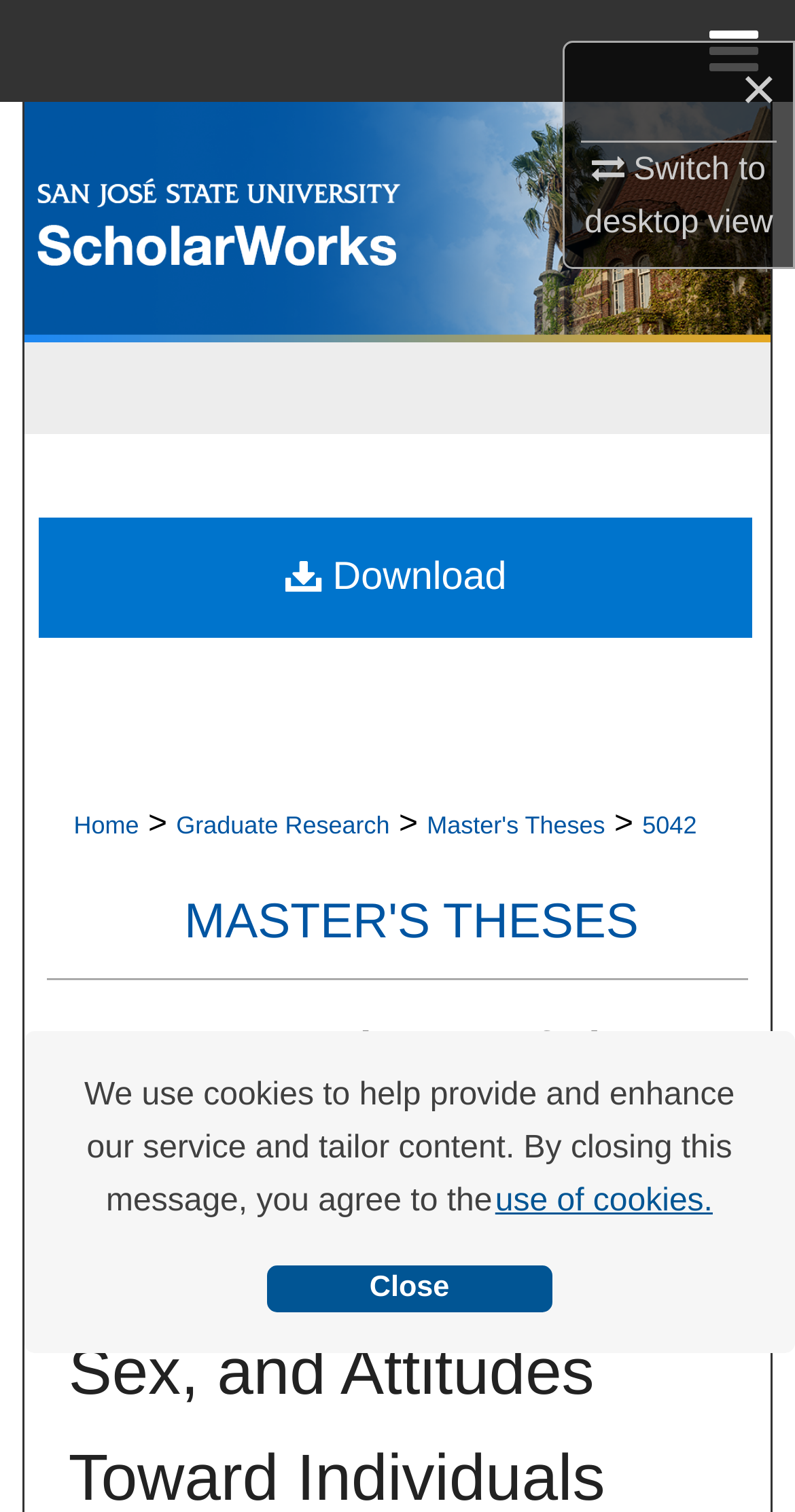Identify the bounding box of the HTML element described as: "Switch to desktopmobile view".

[0.735, 0.096, 0.972, 0.159]